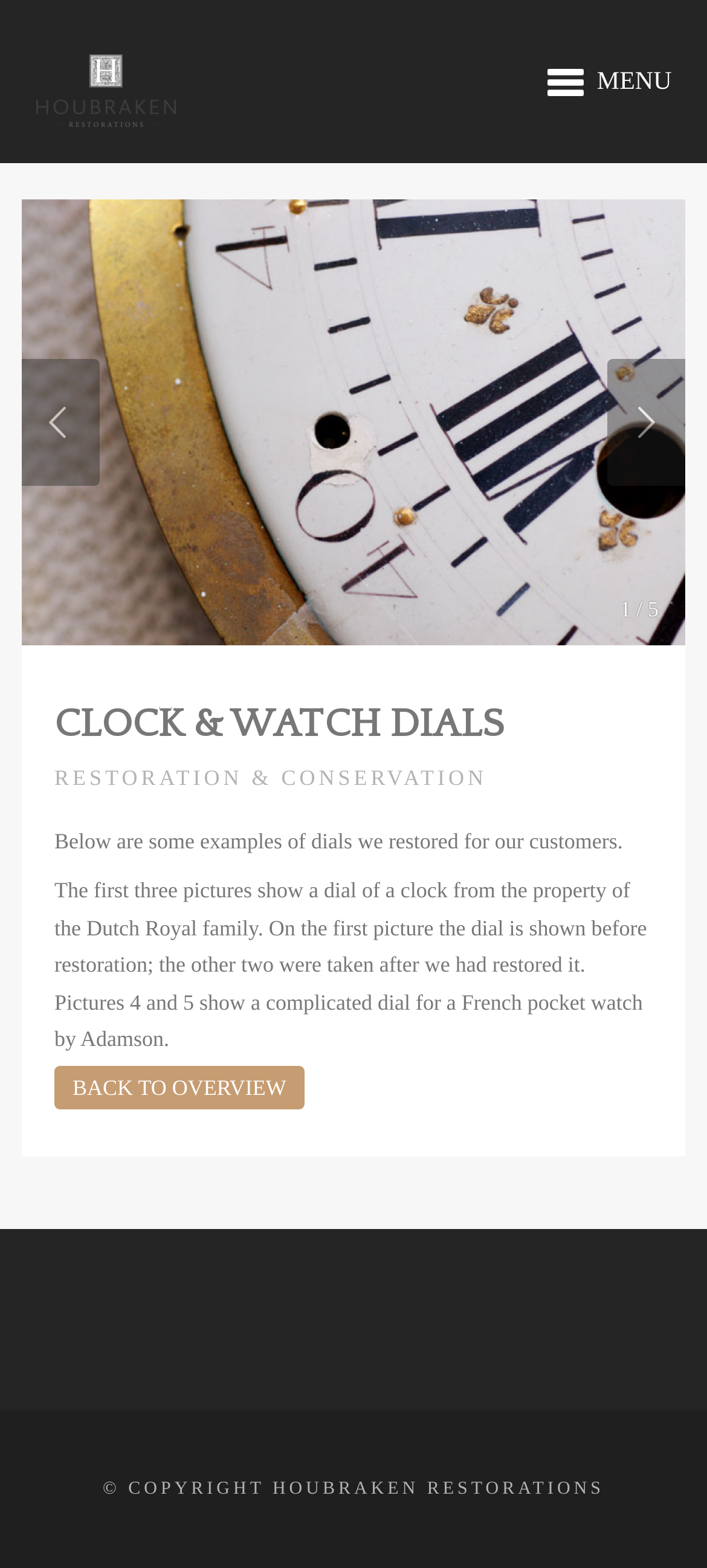Please locate the UI element described by "alt="Houbraken Restorations"" and provide its bounding box coordinates.

[0.05, 0.035, 0.25, 0.081]